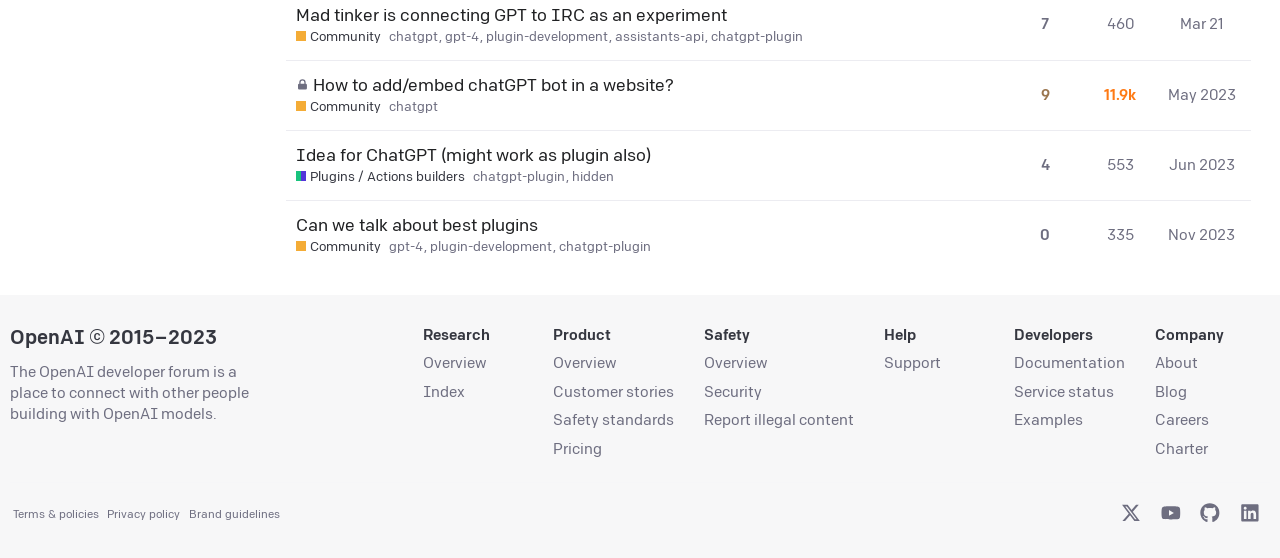Identify the bounding box coordinates of the clickable section necessary to follow the following instruction: "View 'Plugins / Actions builders' page". The coordinates should be presented as four float numbers from 0 to 1, i.e., [left, top, right, bottom].

[0.231, 0.301, 0.364, 0.334]